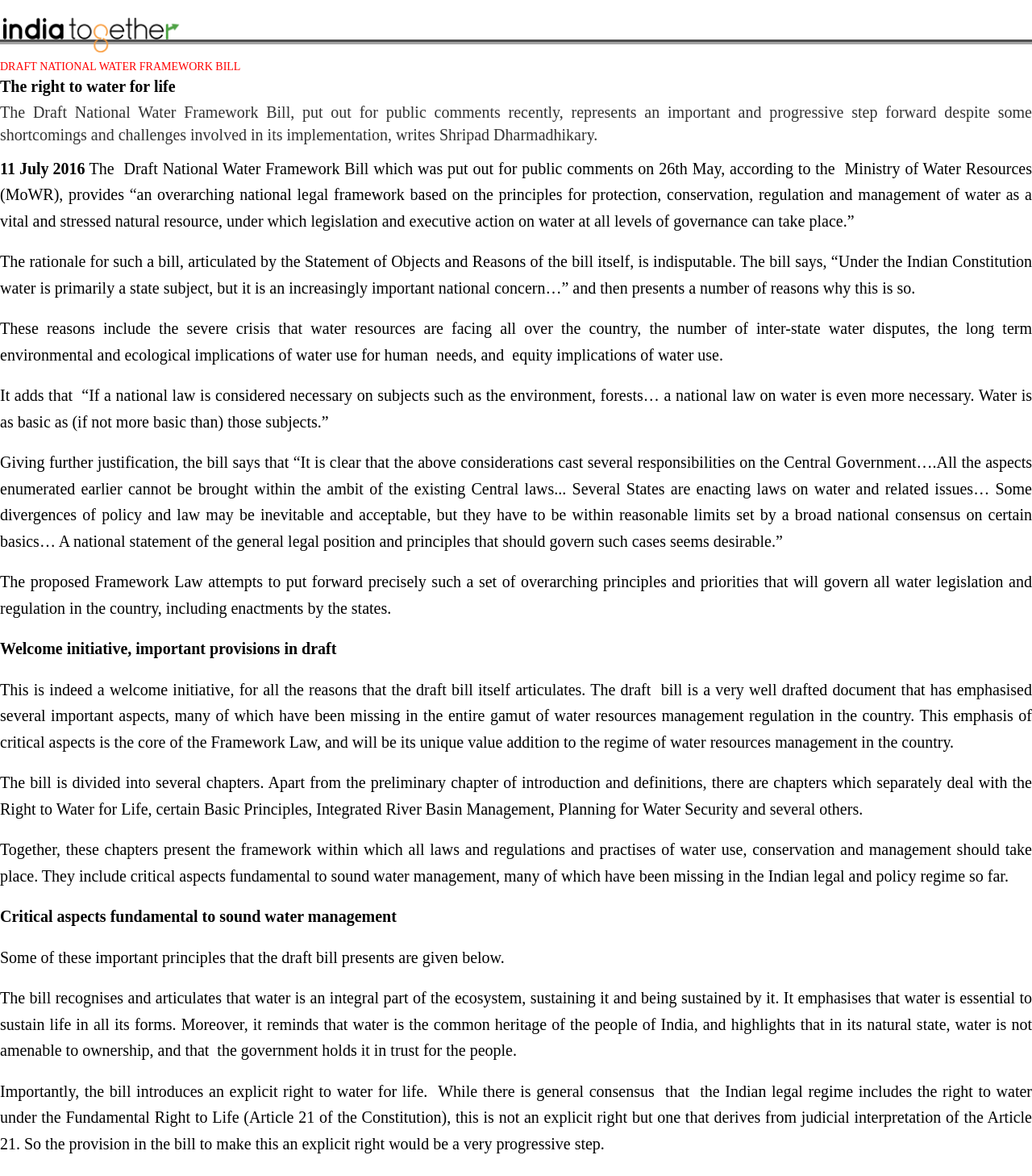What is the main topic of this article? Based on the image, give a response in one word or a short phrase.

Water Framework Bill